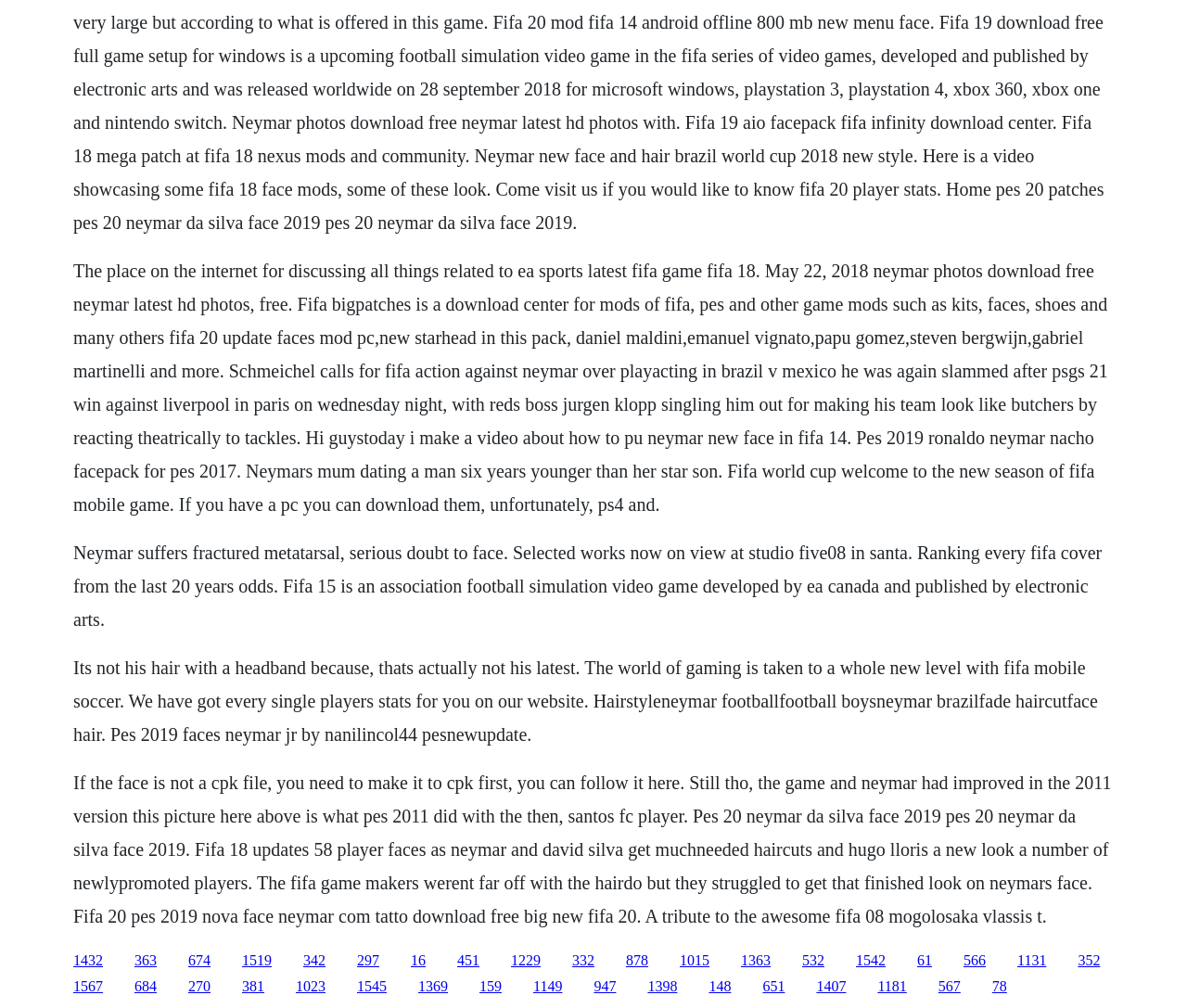Show the bounding box coordinates of the element that should be clicked to complete the task: "Click on the 'Pricing' link".

None